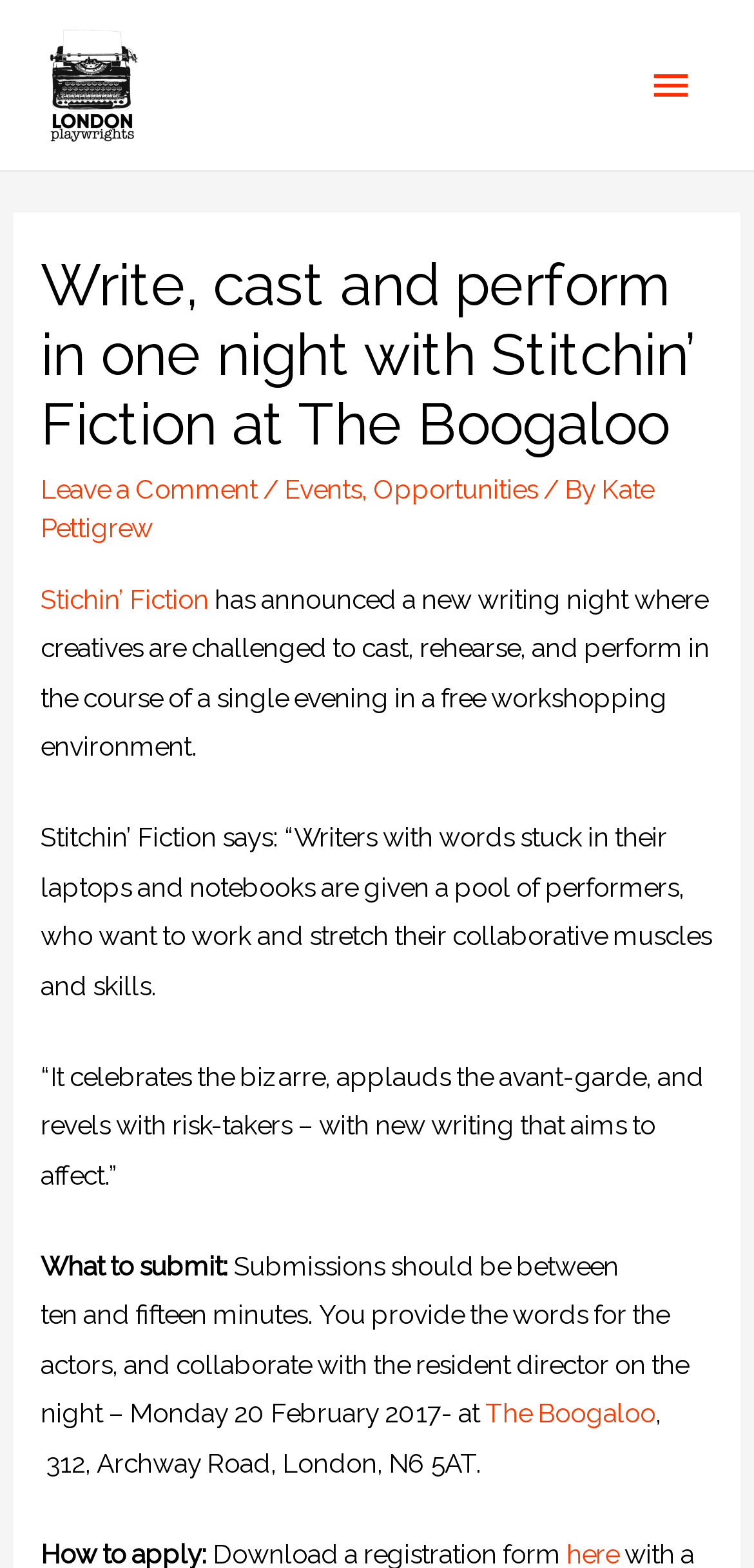Locate the bounding box coordinates of the element I should click to achieve the following instruction: "Click the The Boogaloo link".

[0.644, 0.891, 0.869, 0.911]